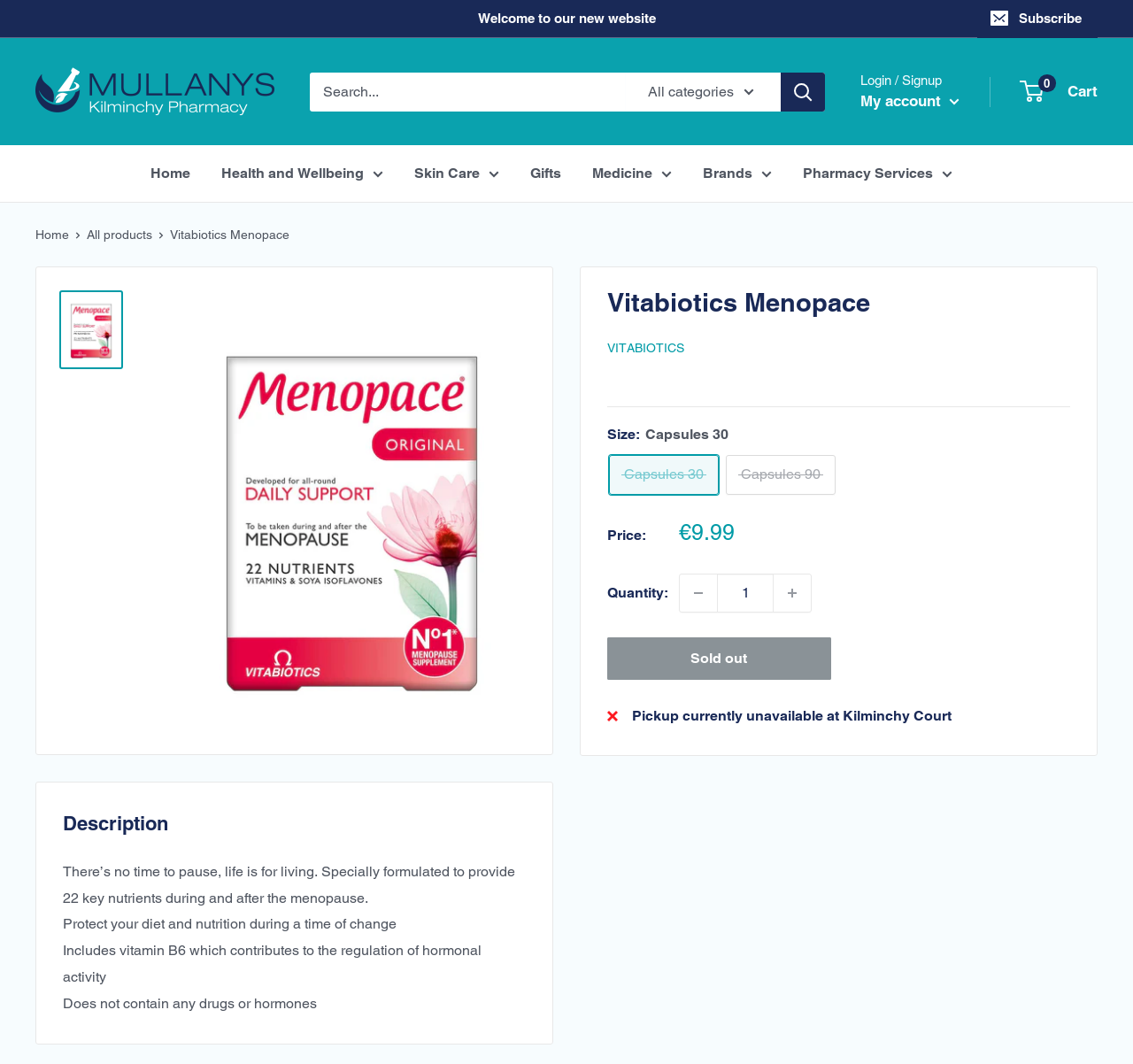How many capsules are in the product?
Based on the image content, provide your answer in one word or a short phrase.

30 or 90